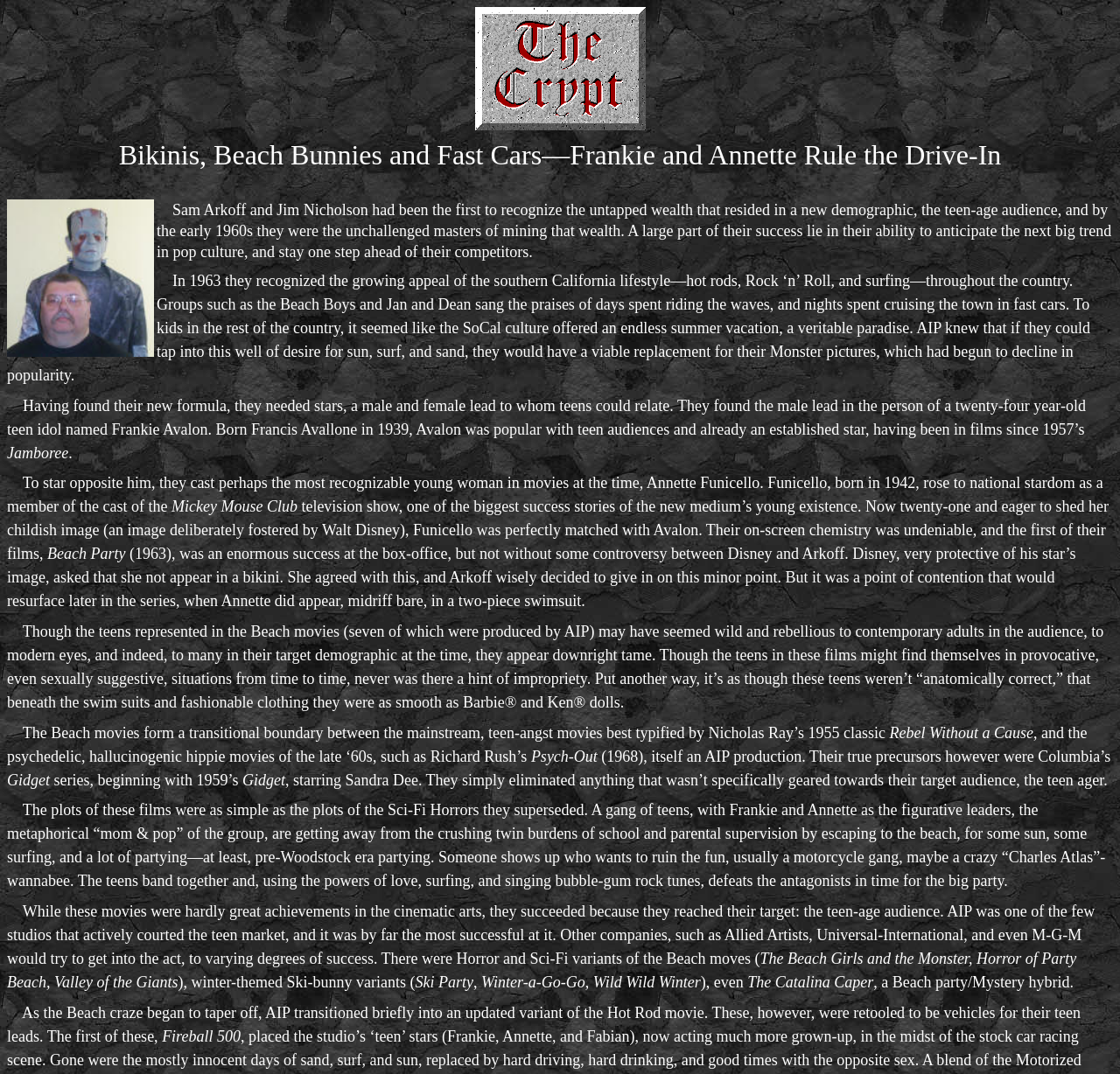Please provide a brief answer to the question using only one word or phrase: 
Who is the male lead in the Beach movies?

Frankie Avalon